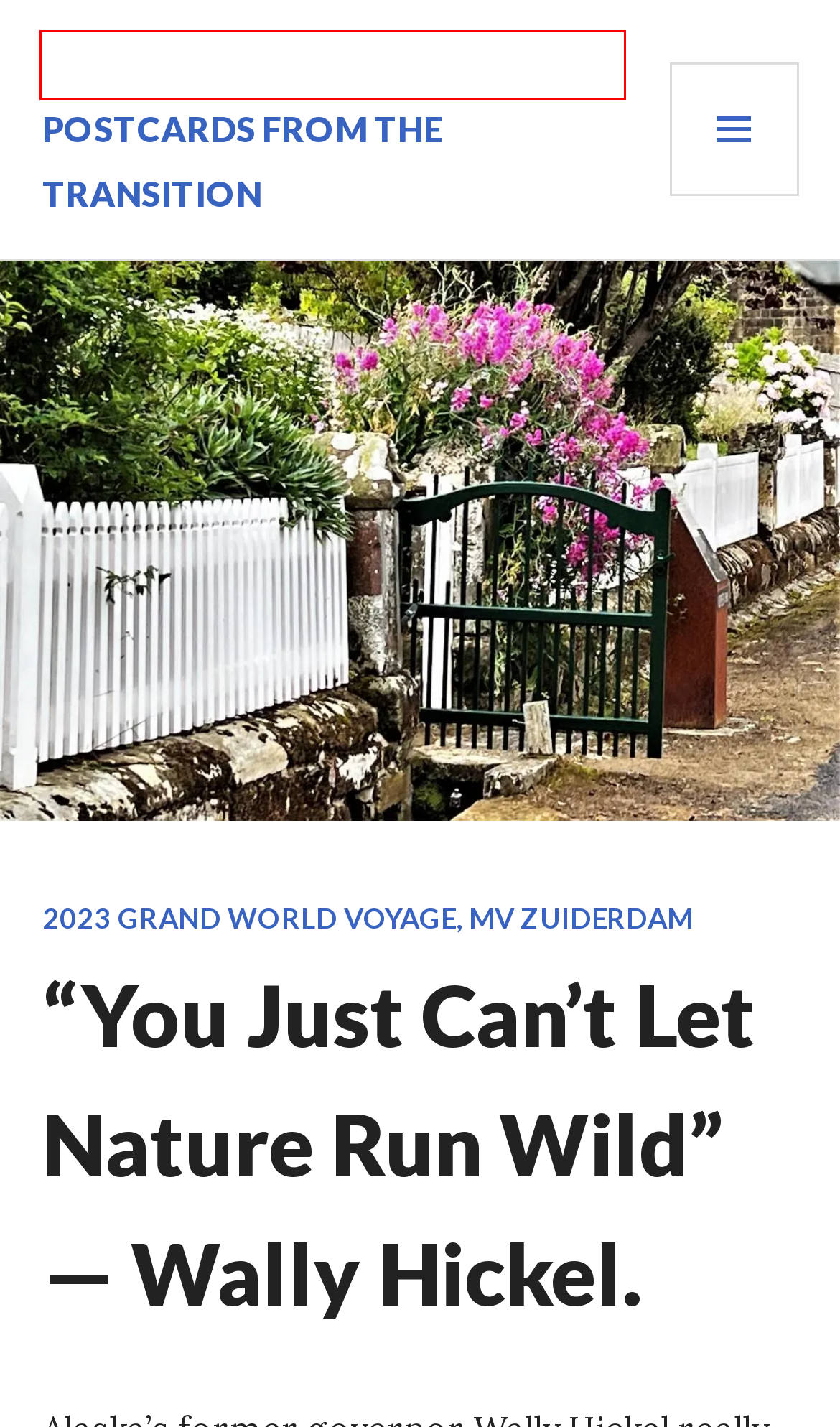You are provided a screenshot of a webpage featuring a red bounding box around a UI element. Choose the webpage description that most accurately represents the new webpage after clicking the element within the red bounding box. Here are the candidates:
A. 2023 Grand World Voyage, MV Zuiderdam - Postcards from the Transition
B. 2023 Holland America Grand World Voyage - Postcards from the Transition
C. Blog Tool, Publishing Platform, and CMS – WordPress.org
D. Postcards from the Transition - Postcards from the Transition.
E. Organ Pipes Sail By - Cape Raoul, Tasmania - Postcards from the Transition
F. WordPress Themes — WordPress.com
G. A Wonderful Deception - Postcards from the Transition
H. Rich McClear - Postcards from the Transition

D